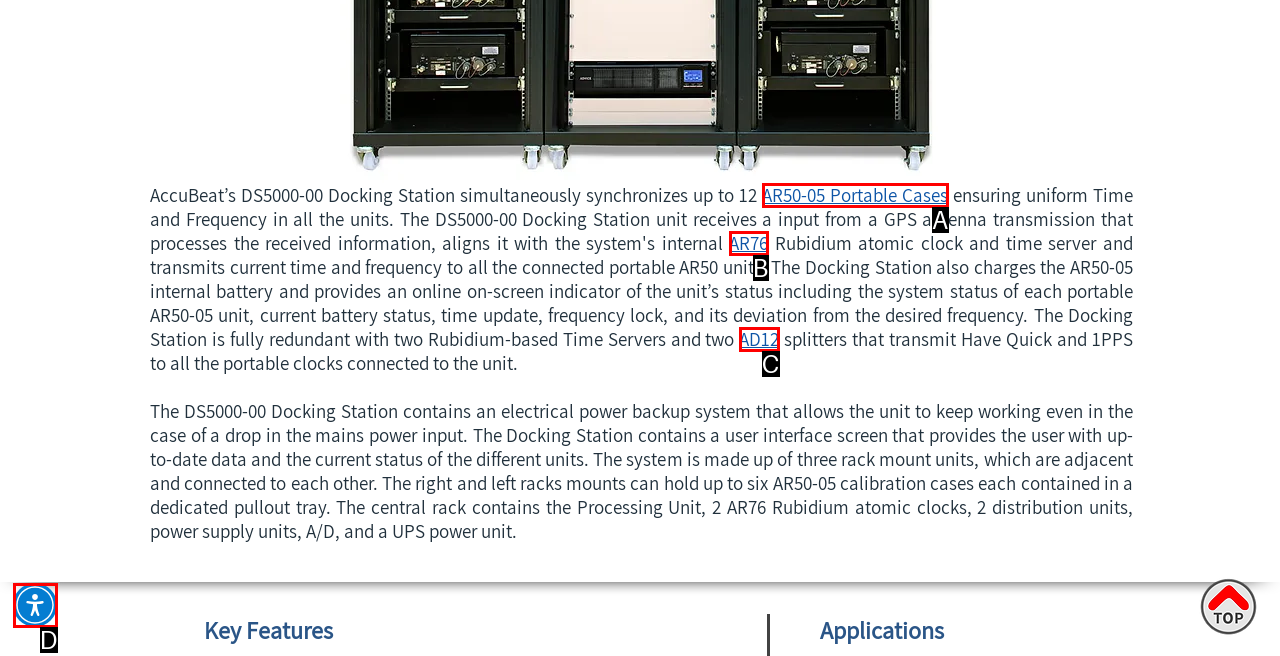Based on the given description: Wisconsin State Journal, determine which HTML element is the best match. Respond with the letter of the chosen option.

None